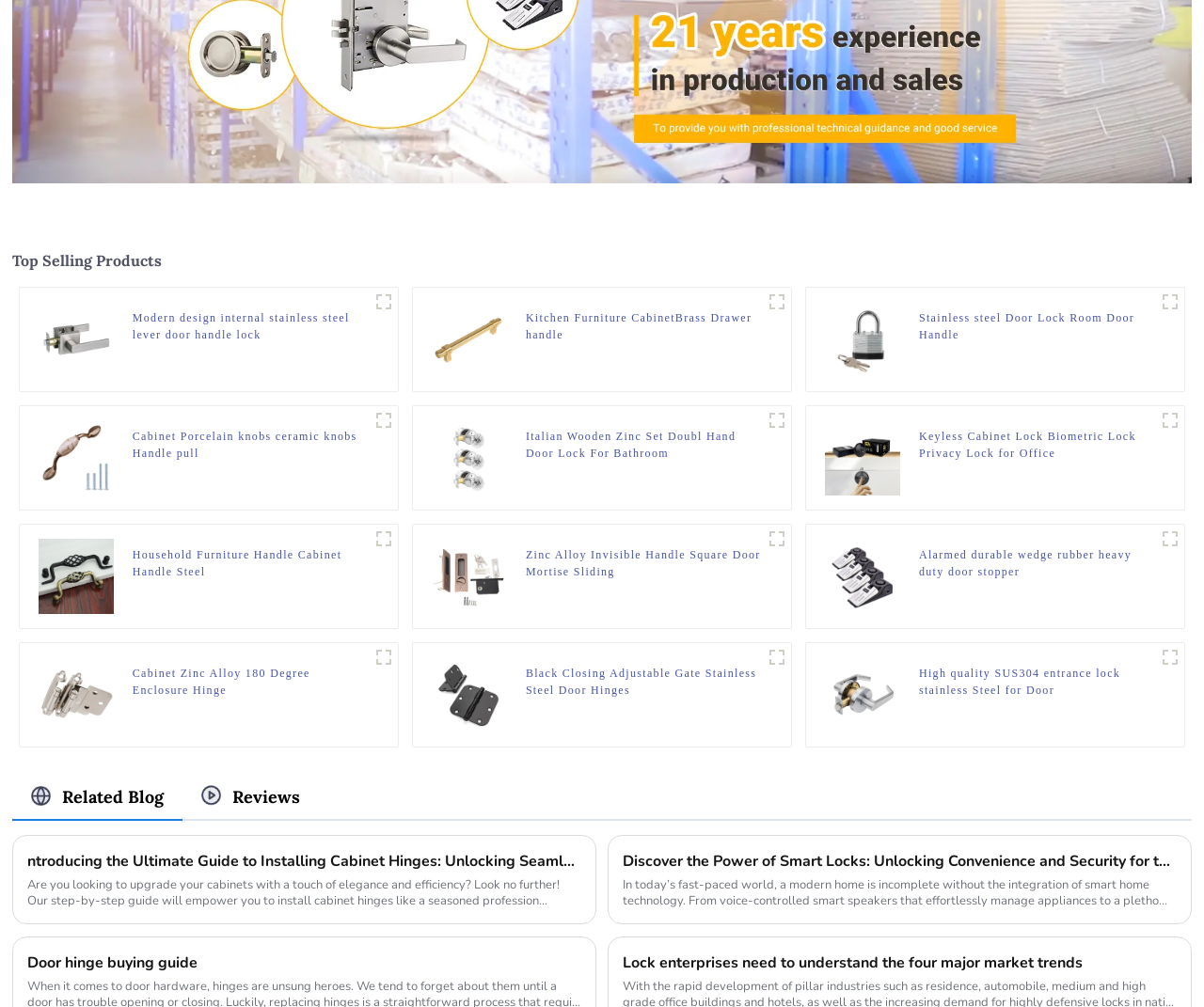Please provide the bounding box coordinate of the region that matches the element description: Kitchen Furniture CabinetBrass Drawer handle. Coordinates should be in the format (top-left x, top-left y, bottom-right x, bottom-right y) and all values should be between 0 and 1.

[0.437, 0.307, 0.634, 0.341]